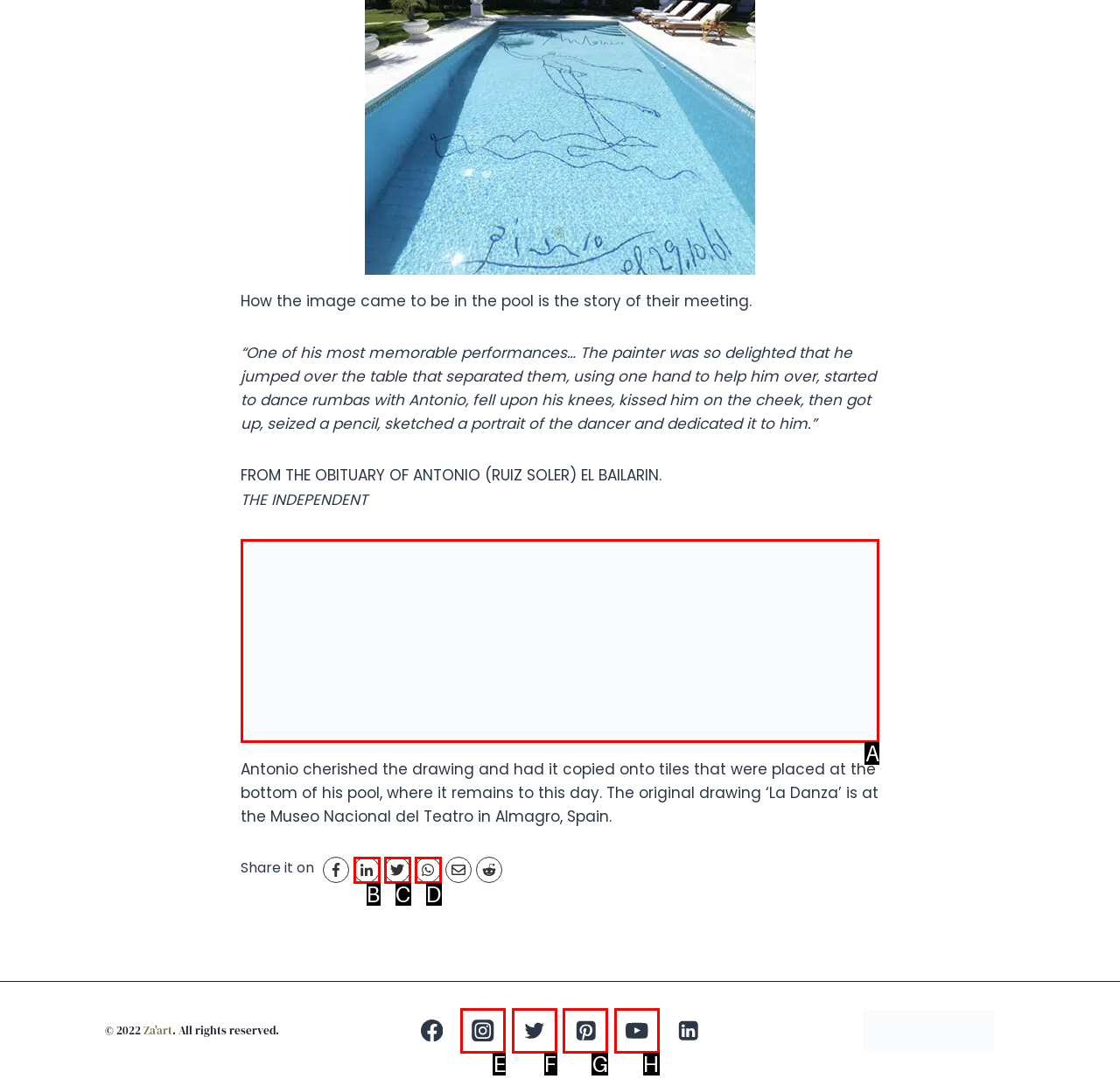To complete the task: View image, select the appropriate UI element to click. Respond with the letter of the correct option from the given choices.

A